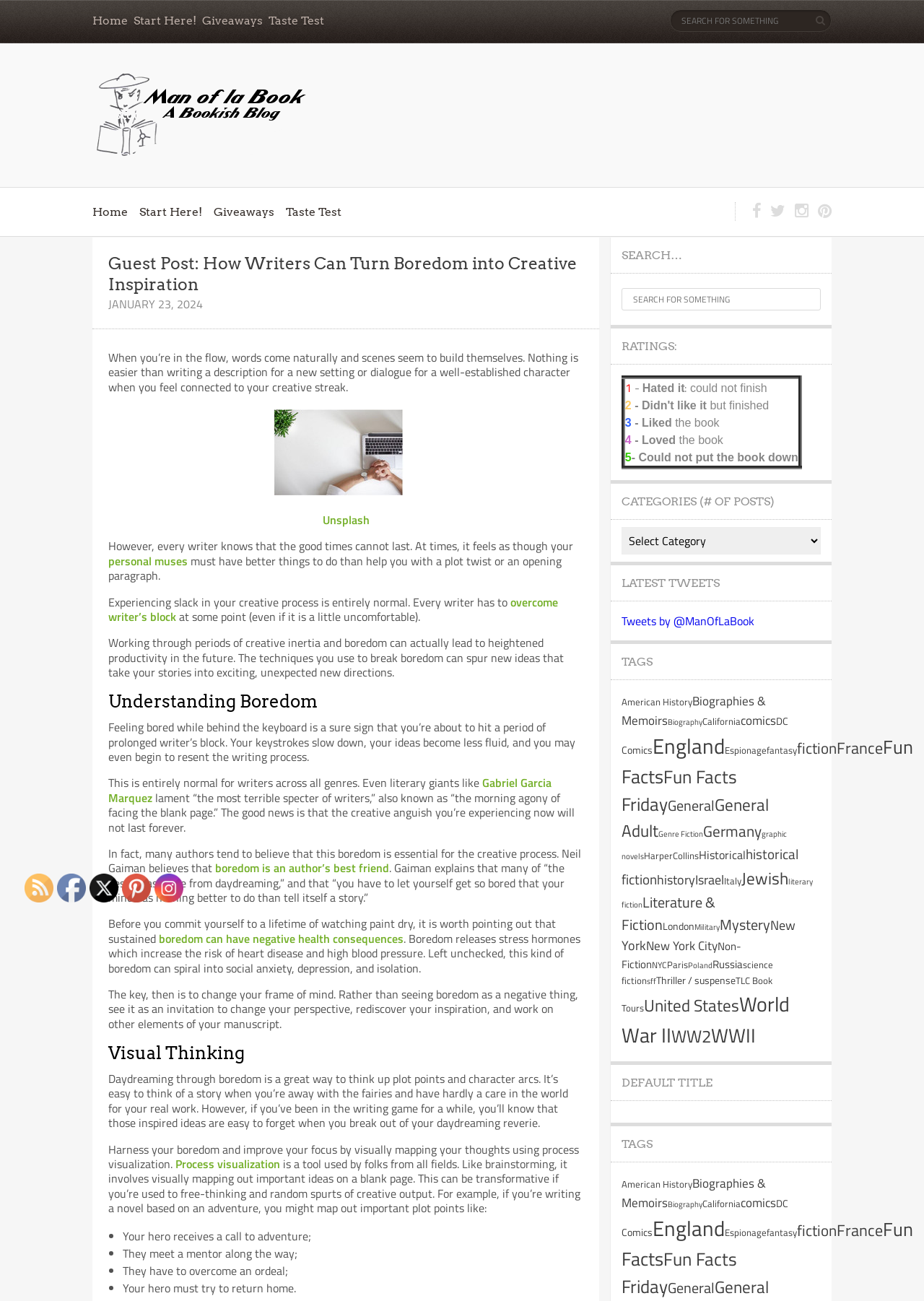Identify the bounding box coordinates for the element that needs to be clicked to fulfill this instruction: "Read more about 'Process visualization'". Provide the coordinates in the format of four float numbers between 0 and 1: [left, top, right, bottom].

[0.19, 0.888, 0.303, 0.901]